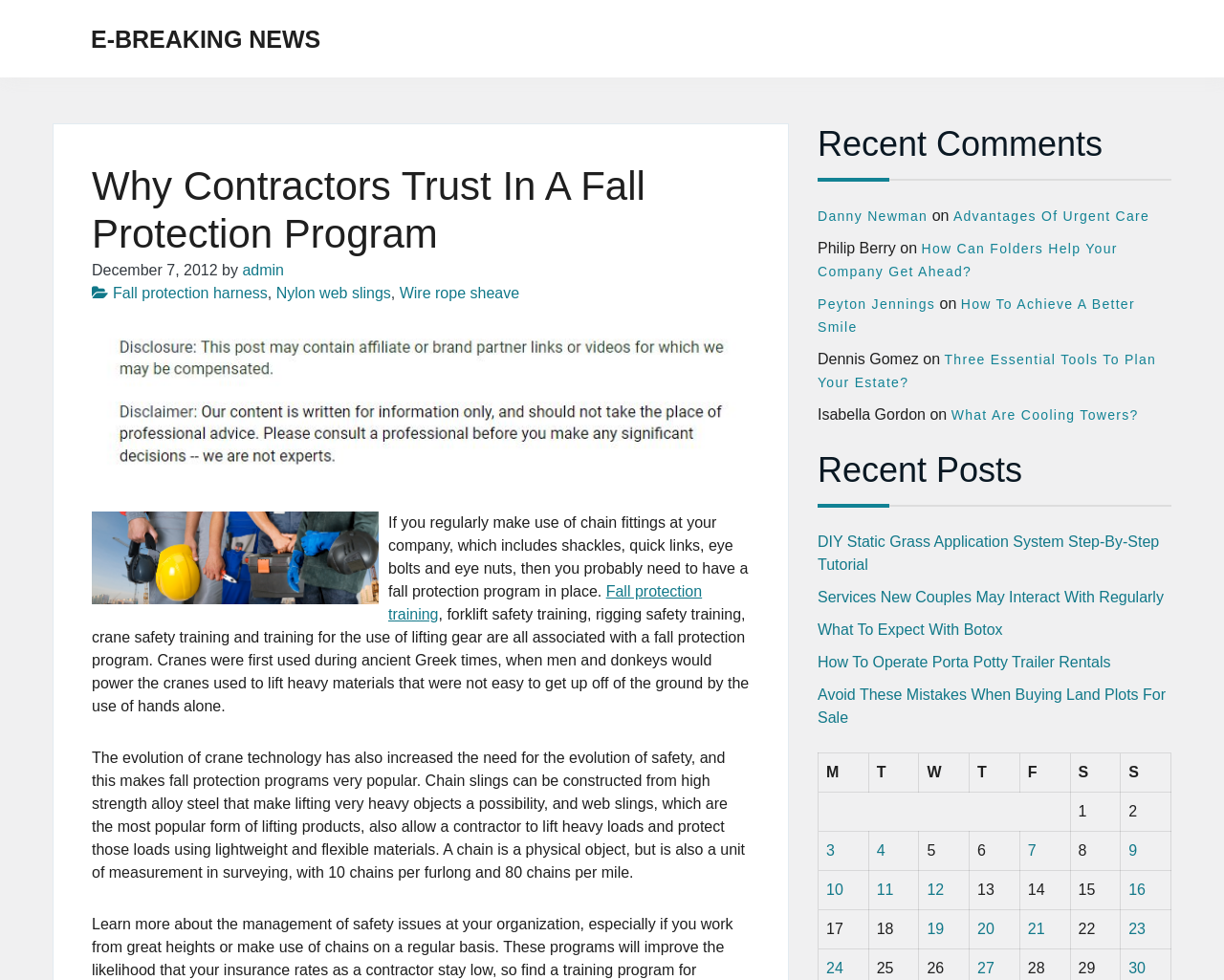Produce a meticulous description of the webpage.

This webpage appears to be a news article or blog post about fall protection programs, specifically discussing the importance of such programs for contractors who use chain fittings, including shackles, quick links, eye bolts, and eye nuts. 

At the top of the page, there is a header section with a link to "E-BREAKING NEWS" and a static text "Breaking News E-Style". Below this, there is a heading that reads "Why Contractors Trust In A Fall Protection Program" followed by a time stamp "December 7, 2012" and links to the author "admin" and related topics "Fall protection harness", "Nylon web slings", and "Wire rope sheave". 

To the right of the heading, there is an image, and below it, there is a paragraph of text that explains the need for fall protection programs, especially for contractors who use chain fittings. The text also mentions the evolution of crane technology and how it has increased the need for safety measures. 

Further down the page, there are links to related topics, including "Fall protection training", "Forklift safety training", "Rigging safety training", and "Crane safety training". 

On the right-hand side of the page, there are two sections: "Recent Comments" and "Recent Posts". The "Recent Comments" section lists several comments from users, including "Danny Newman", "Philip Berry", "Peyton Jennings", "Dennis Gomez", and "Isabella Gordon", each with a link to their respective comments. The "Recent Posts" section lists several article titles, including "DIY Static Grass Application System Step-By-Step Tutorial", "Services New Couples May Interact With Regularly", "What To Expect With Botox", and "How To Operate Porta Potty Trailer Rentals". 

At the bottom of the page, there is a table with a calendar layout, showing the days of the week (Monday to Sunday) and the dates of the month (1 to 31). Each cell in the table contains a link to a specific date, such as "Posts published on December 3, 2012" or "Posts published on December 10, 2012".